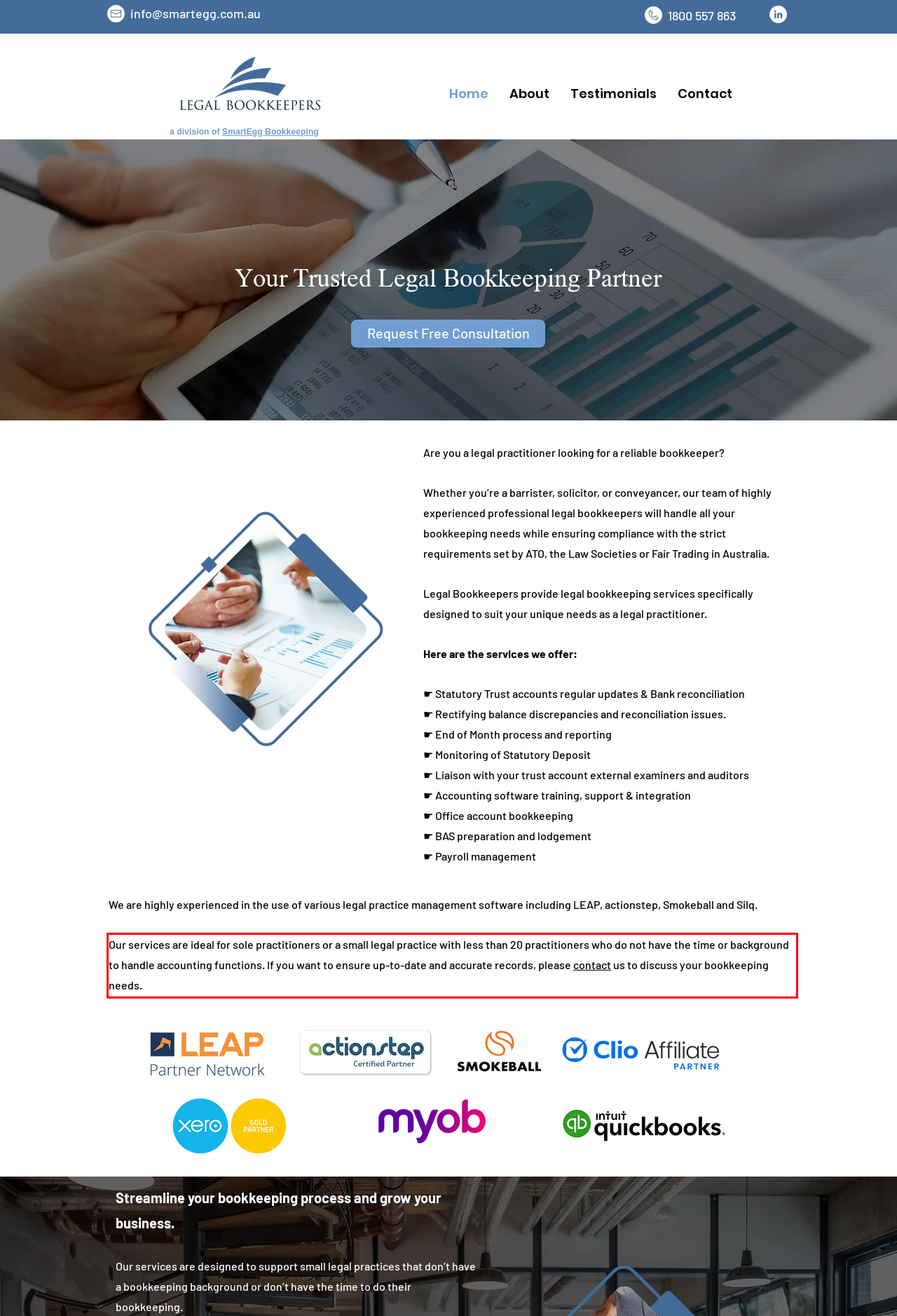Please identify and extract the text from the UI element that is surrounded by a red bounding box in the provided webpage screenshot.

Our services are ideal for sole practitioners or a small legal practice with less than 20 practitioners who do not have the time or background to handle accounting functions. If you want to ensure up-to-date and accurate records, please contact us to discuss your bookkeeping needs.